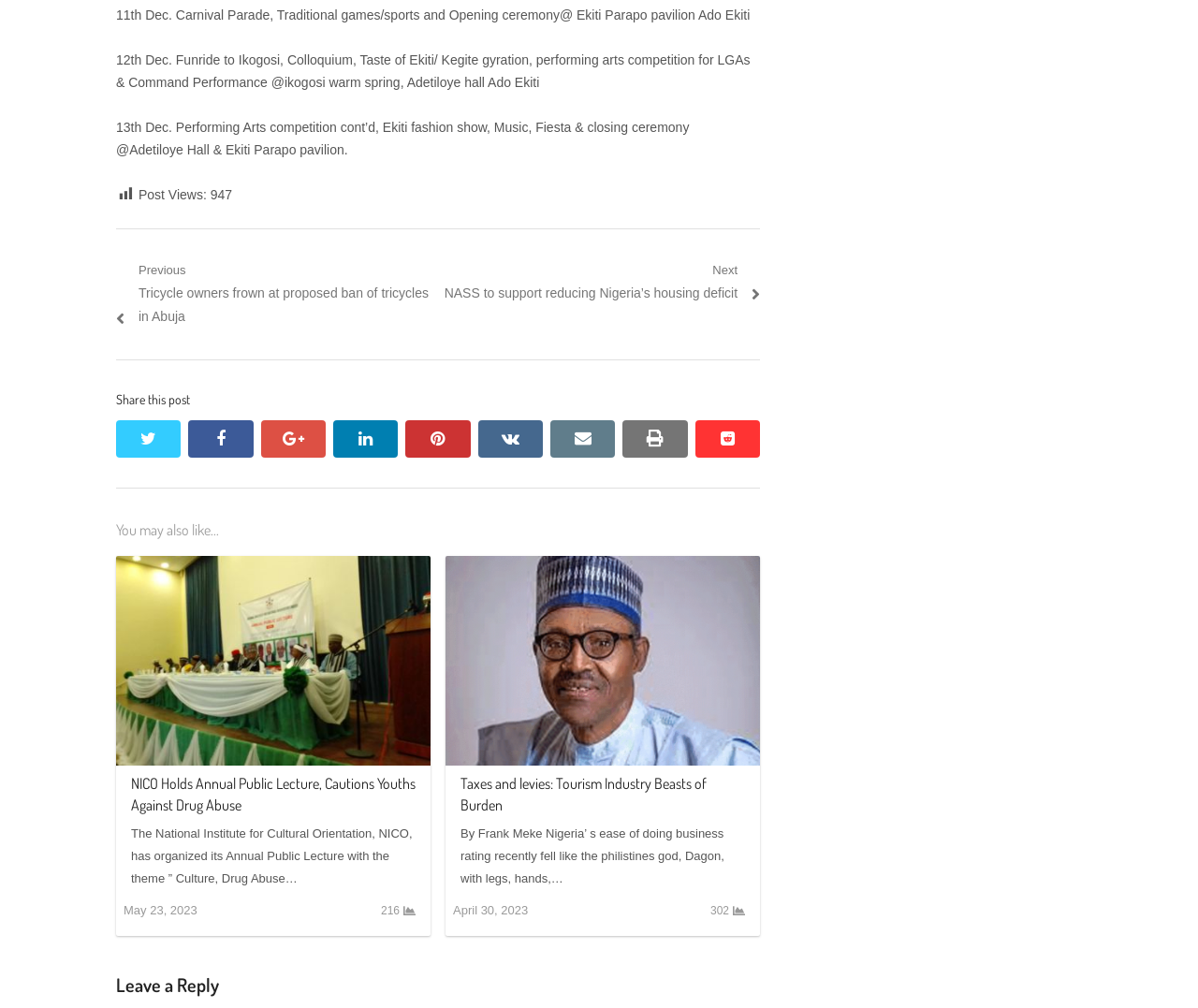Please predict the bounding box coordinates of the element's region where a click is necessary to complete the following instruction: "Read the article 'NICO Holds Annual Public Lecture, Cautions Youths Against Drug Abuse'". The coordinates should be represented by four float numbers between 0 and 1, i.e., [left, top, right, bottom].

[0.109, 0.768, 0.347, 0.807]